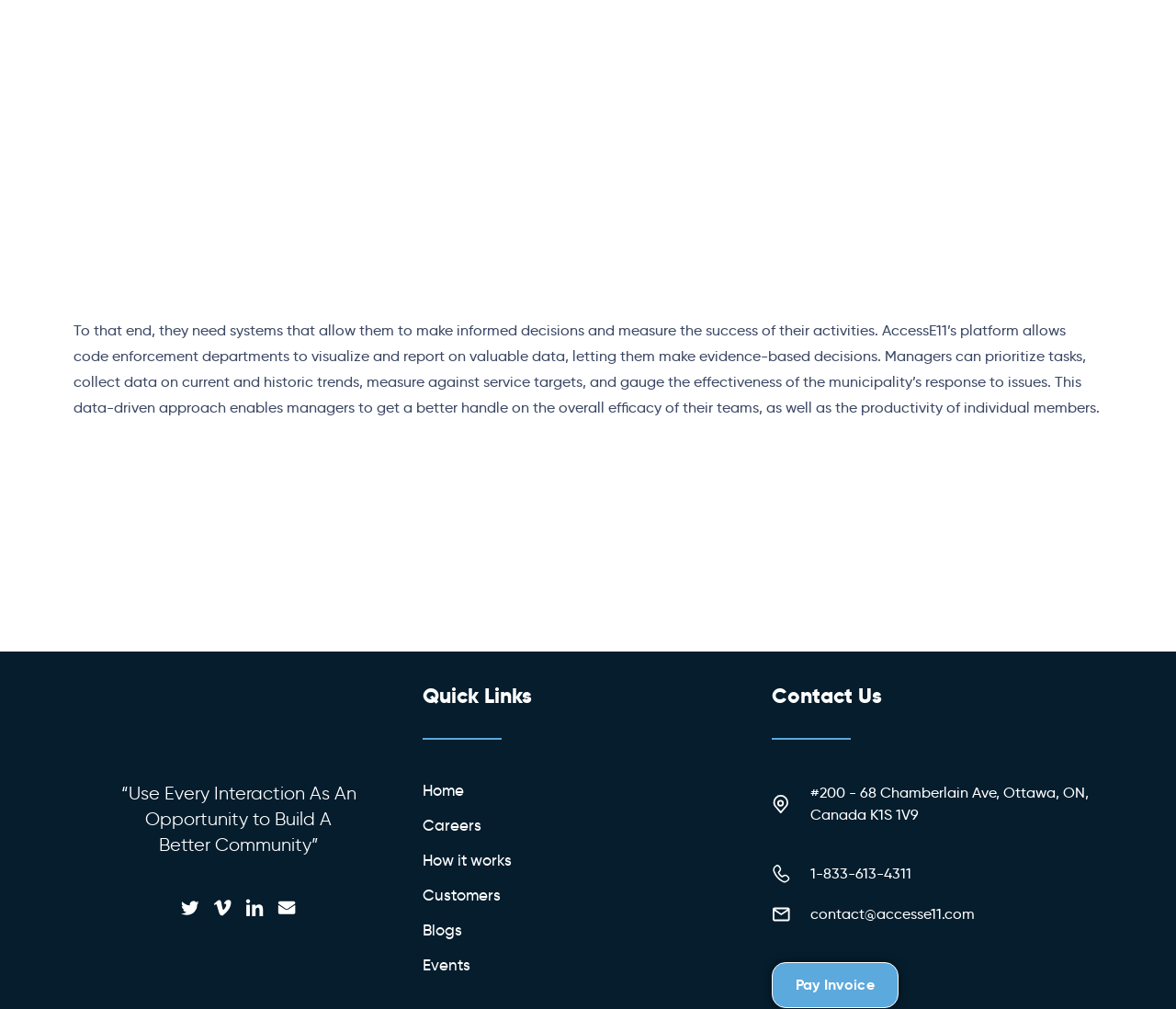Can you find the bounding box coordinates of the area I should click to execute the following instruction: "View the 'Customers' page"?

[0.359, 0.879, 0.641, 0.897]